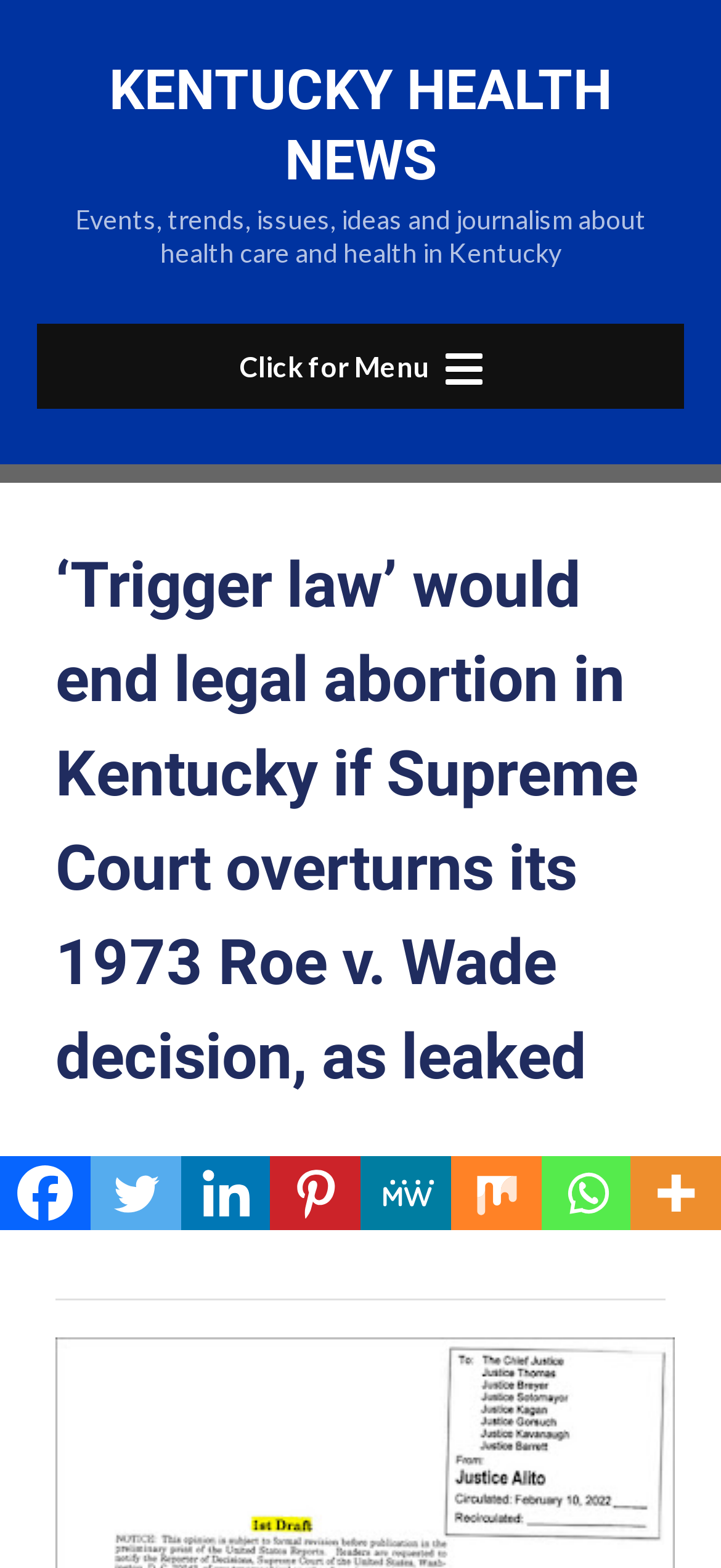Based on the element description, predict the bounding box coordinates (top-left x, top-left y, bottom-right x, bottom-right y) for the UI element in the screenshot: Click for Menu

[0.051, 0.206, 0.949, 0.261]